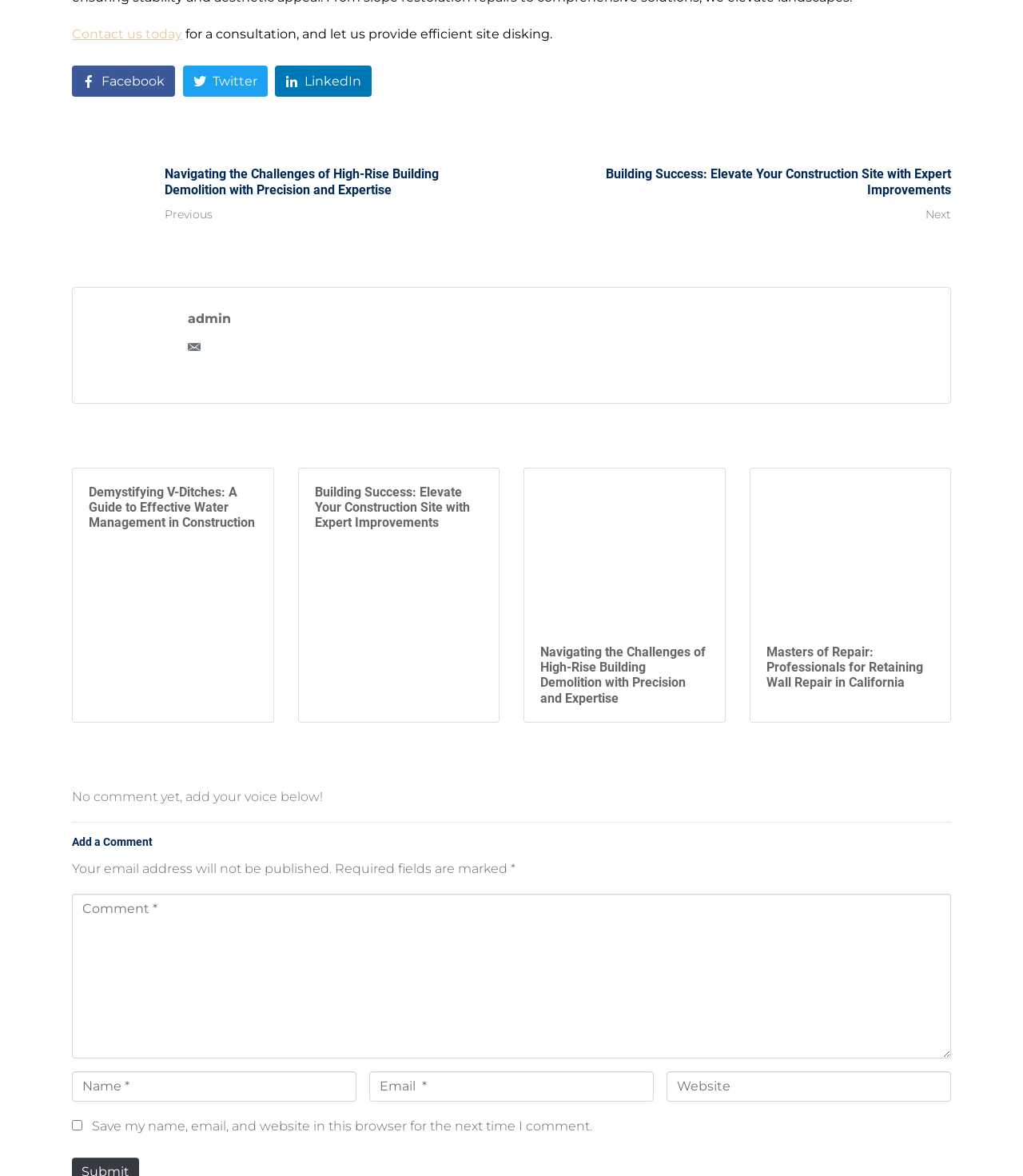Can you determine the bounding box coordinates of the area that needs to be clicked to fulfill the following instruction: "Write a comment"?

[0.07, 0.76, 0.93, 0.9]